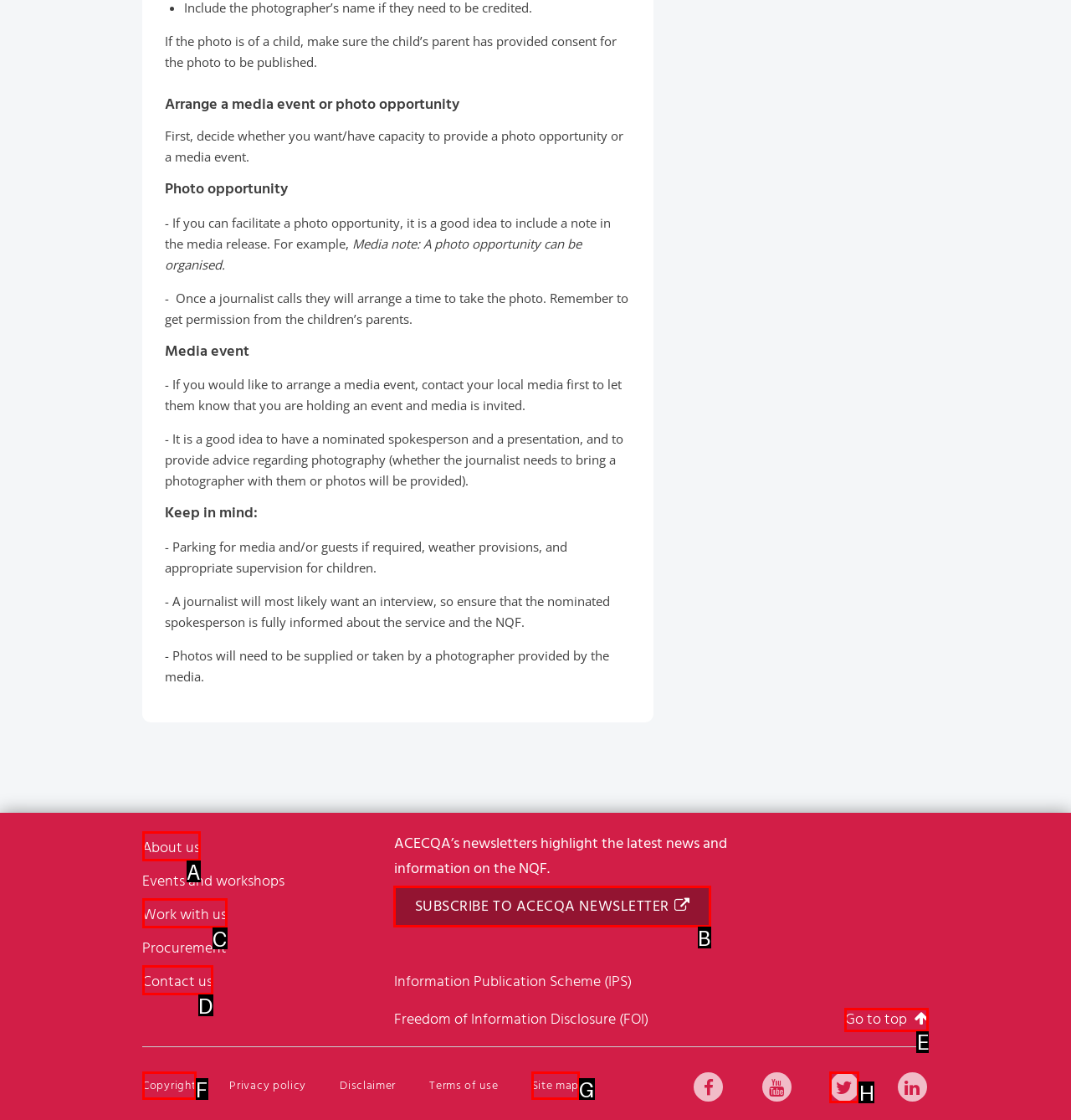Select the proper HTML element to perform the given task: Go to top of the page Answer with the corresponding letter from the provided choices.

E